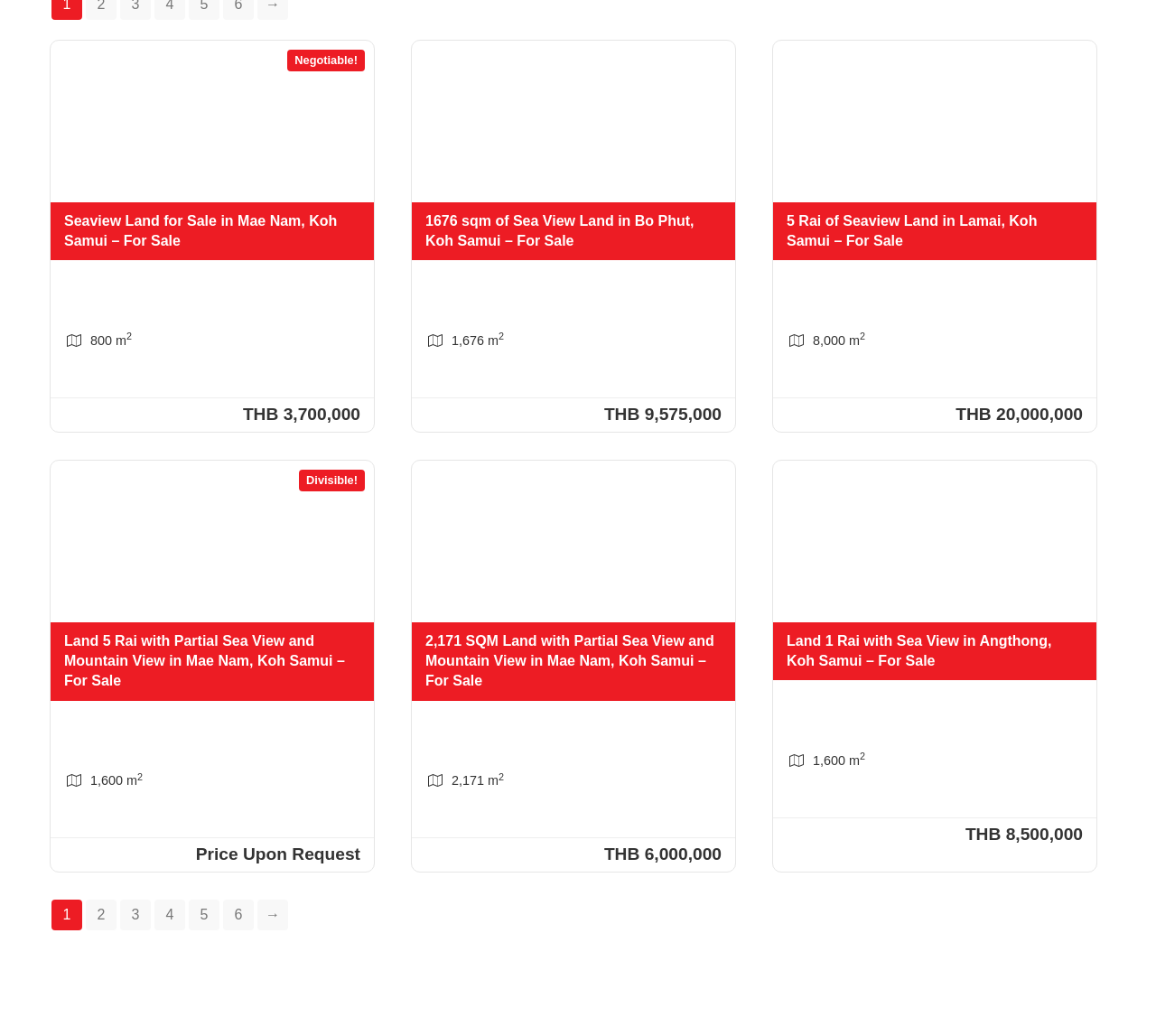How many images are there for the 2,171 SQM land plot in Mae Nam?
Please use the image to provide a one-word or short phrase answer.

3